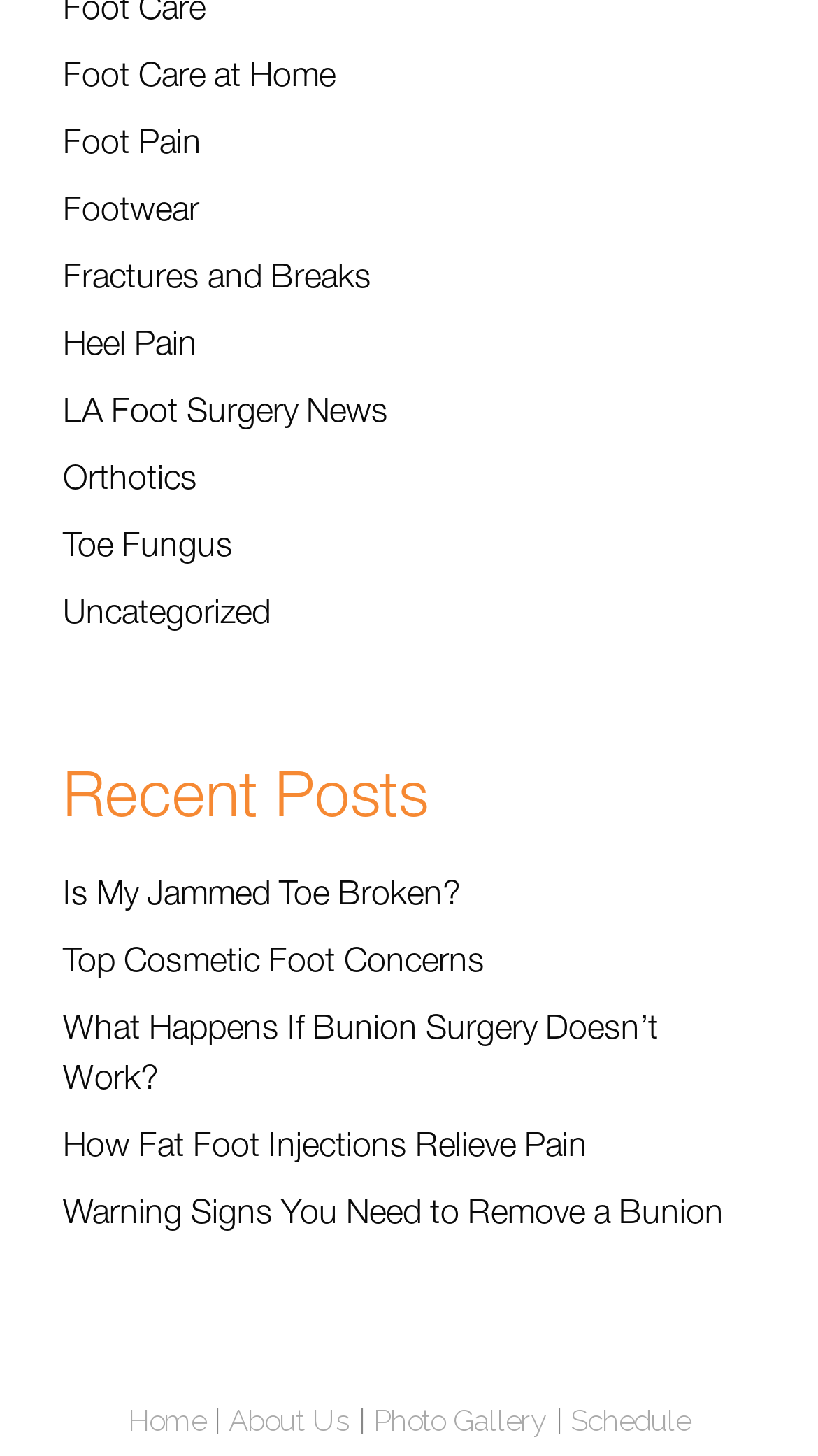Please identify the bounding box coordinates of the clickable region that I should interact with to perform the following instruction: "View Photo Gallery". The coordinates should be expressed as four float numbers between 0 and 1, i.e., [left, top, right, bottom].

[0.456, 0.964, 0.669, 0.987]